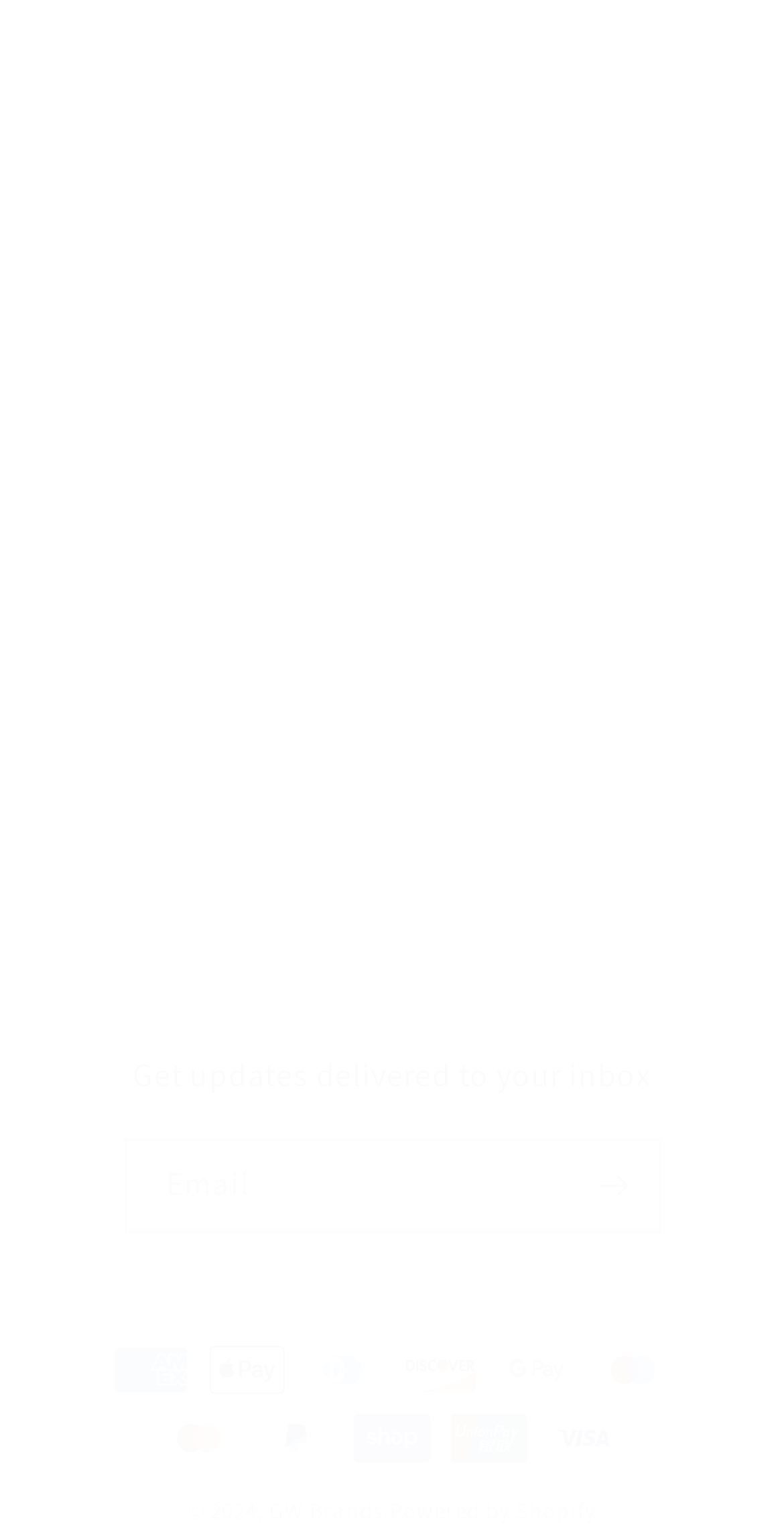Please determine the bounding box coordinates of the element's region to click for the following instruction: "Subscribe to the newsletter".

[0.16, 0.747, 0.84, 0.806]